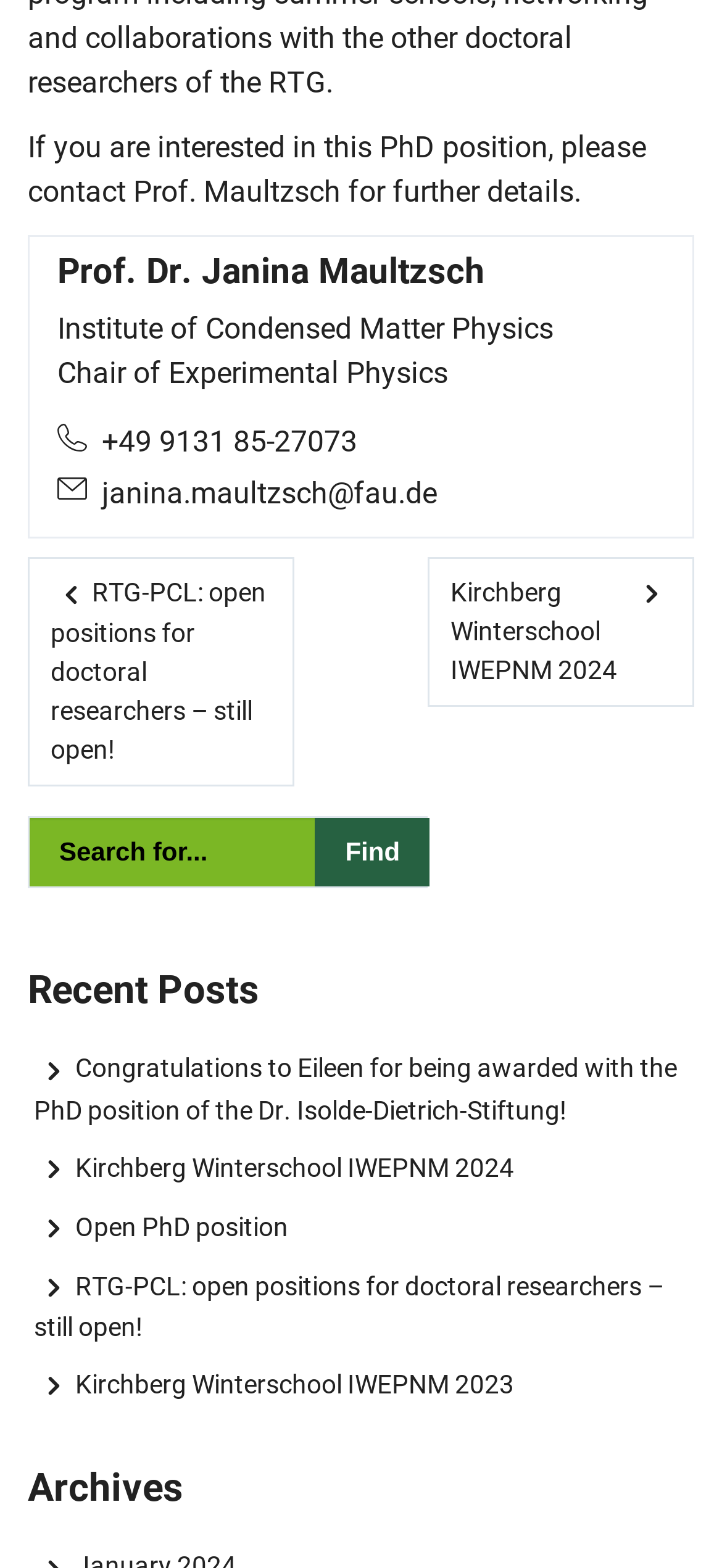Please specify the bounding box coordinates for the clickable region that will help you carry out the instruction: "Contact Prof. Dr. Janina Maultzsch".

[0.079, 0.303, 0.605, 0.325]